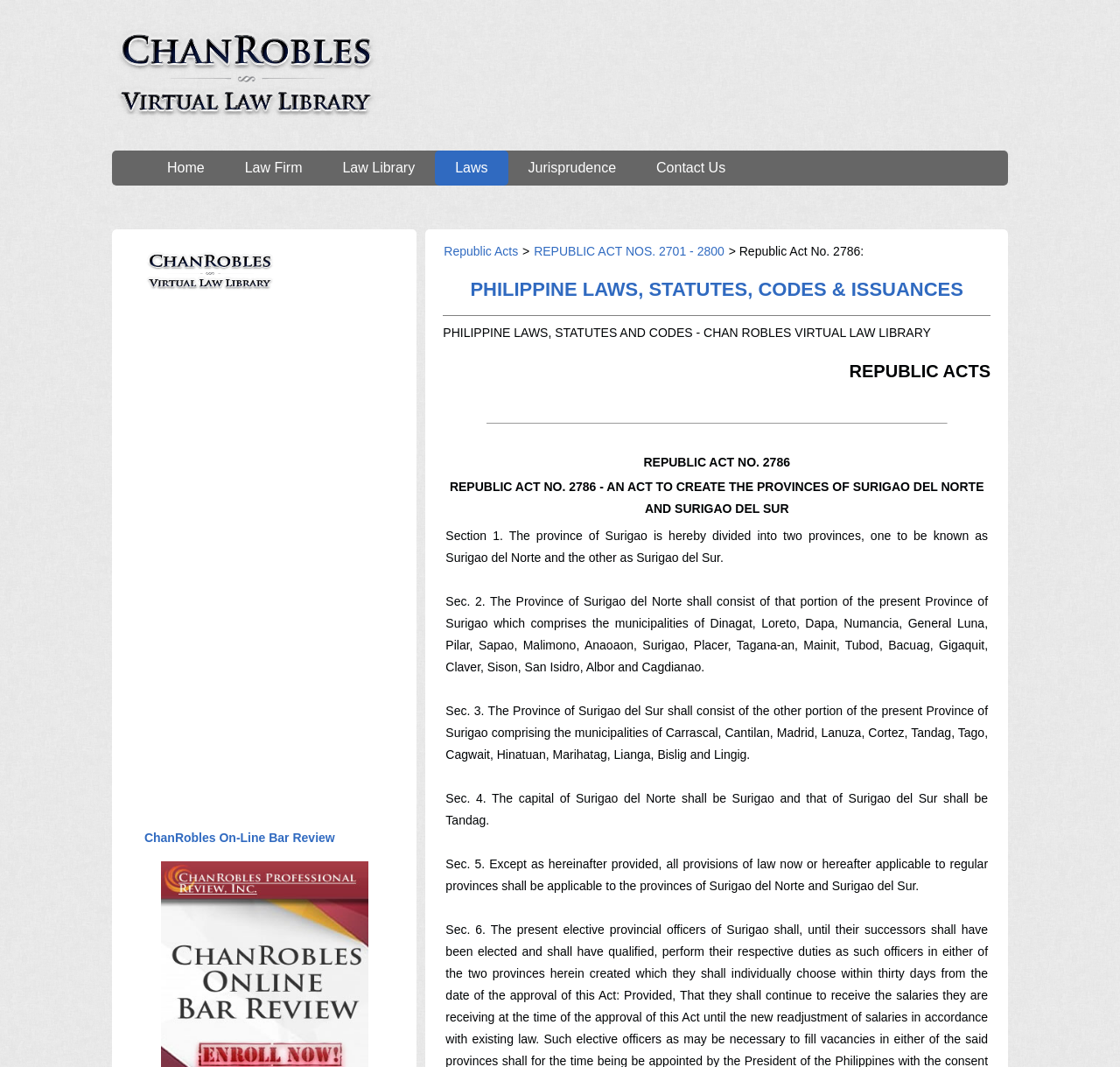Pinpoint the bounding box coordinates of the area that should be clicked to complete the following instruction: "Read Republic Act No. 2786". The coordinates must be given as four float numbers between 0 and 1, i.e., [left, top, right, bottom].

[0.575, 0.427, 0.705, 0.44]